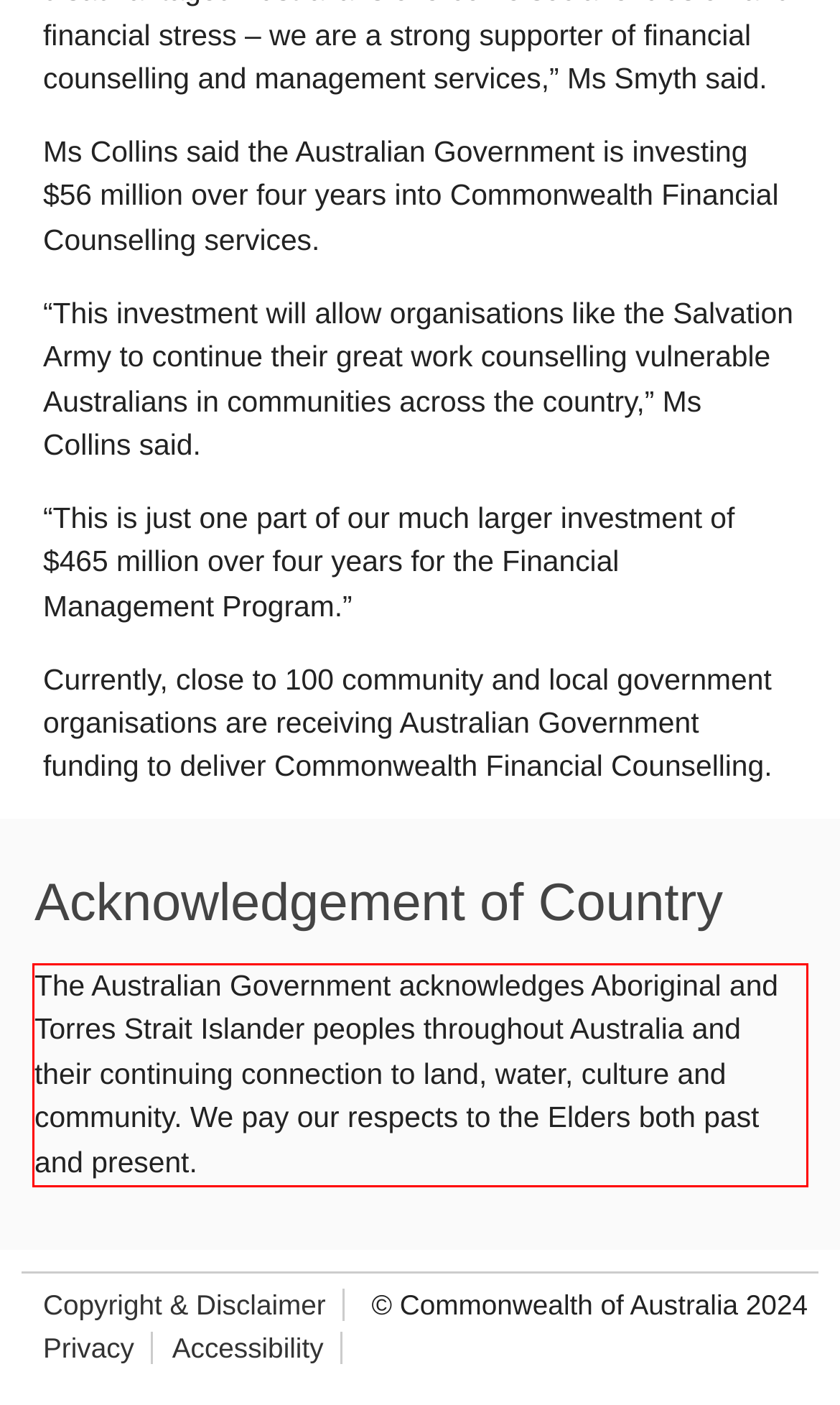With the given screenshot of a webpage, locate the red rectangle bounding box and extract the text content using OCR.

The Australian Government acknowledges Aboriginal and Torres Strait Islander peoples throughout Australia and their continuing connection to land, water, culture and community. We pay our respects to the Elders both past and present.